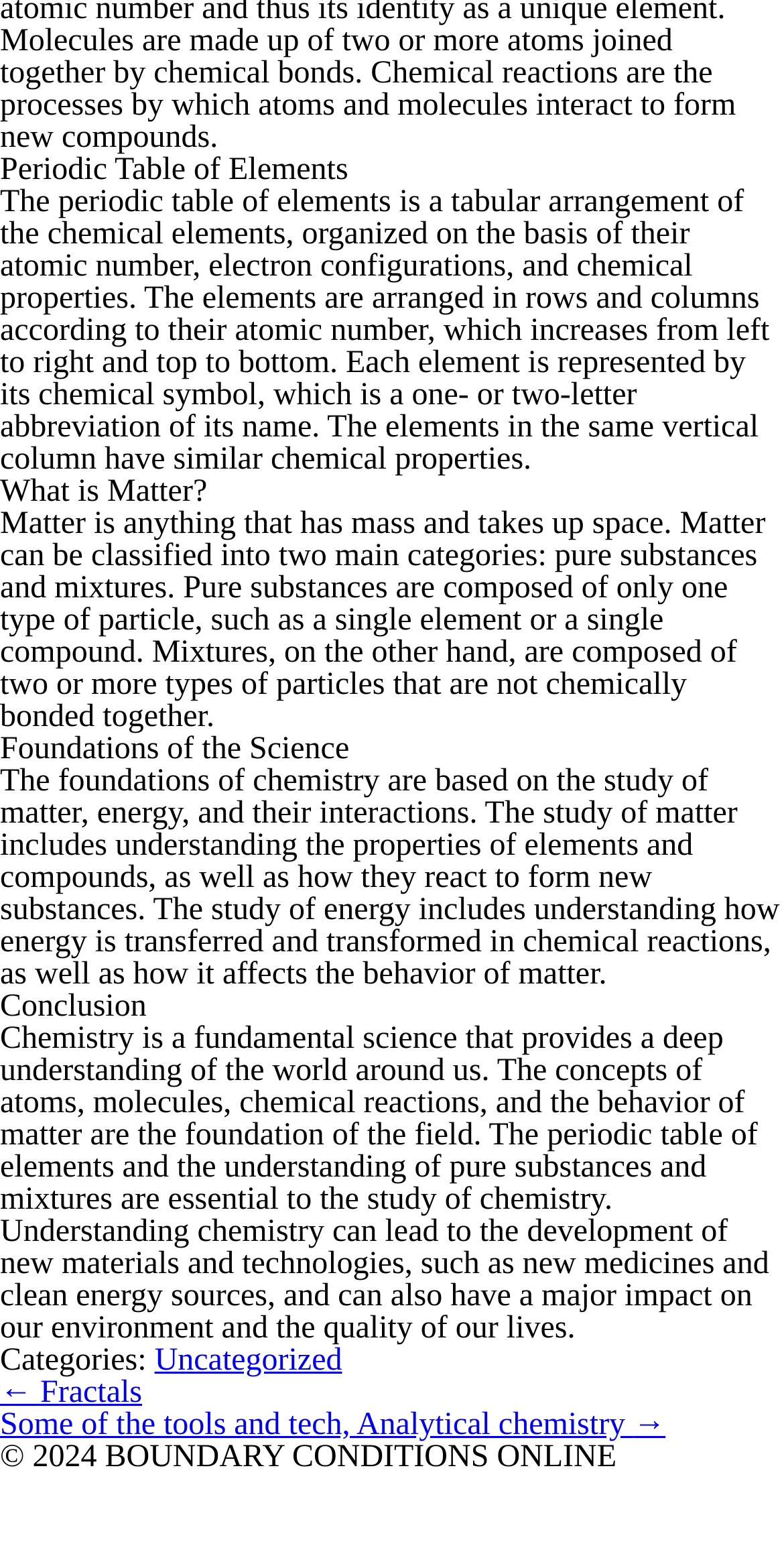What is the main topic of the webpage?
Using the details from the image, give an elaborate explanation to answer the question.

The main topic of the webpage is chemistry, which can be inferred from the presence of the periodic table of elements, the discussion of matter, energy, and their interactions, and the mention of chemical reactions and properties.